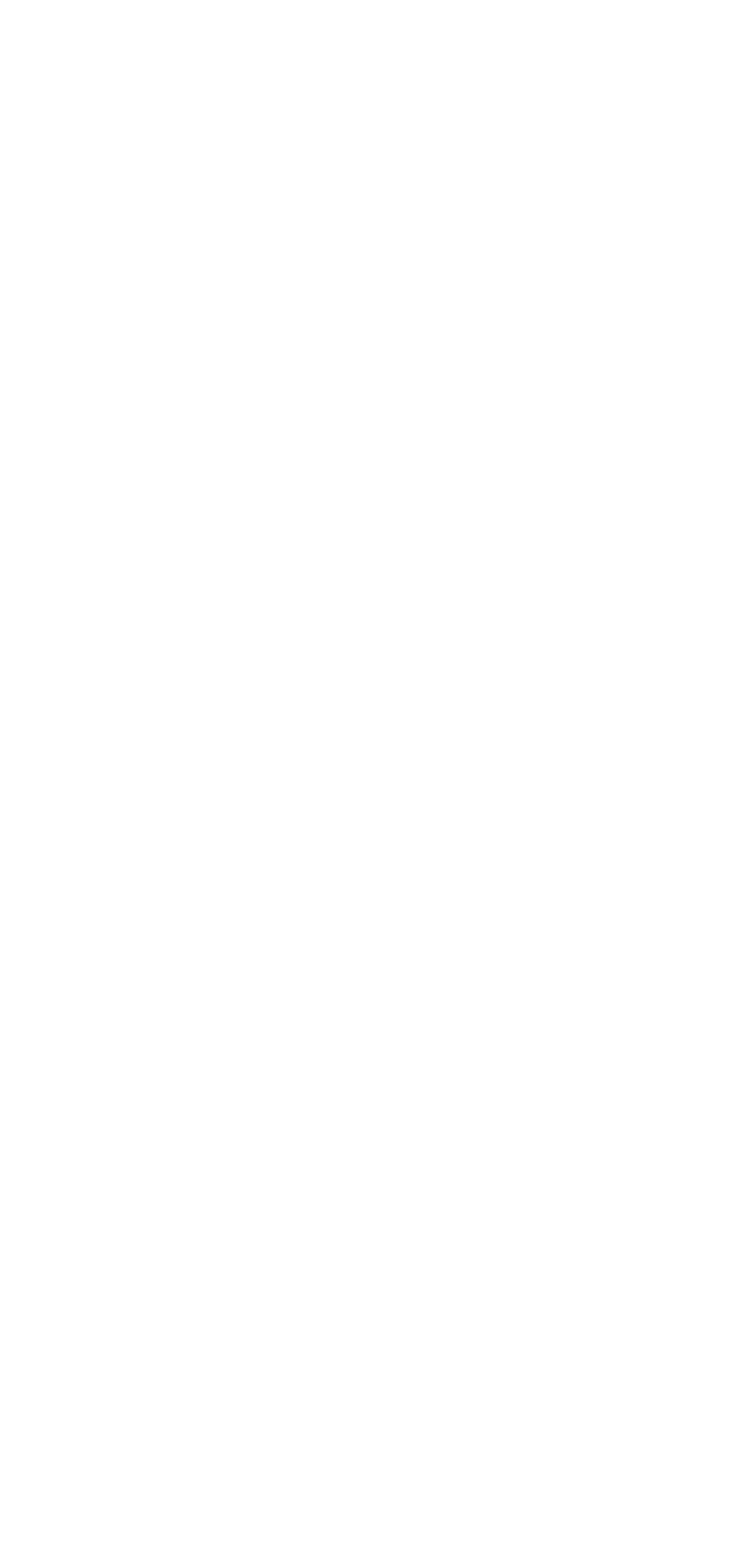Using the provided element description, identify the bounding box coordinates as (top-left x, top-left y, bottom-right x, bottom-right y). Ensure all values are between 0 and 1. Description: Sitemap

[0.077, 0.818, 0.526, 0.849]